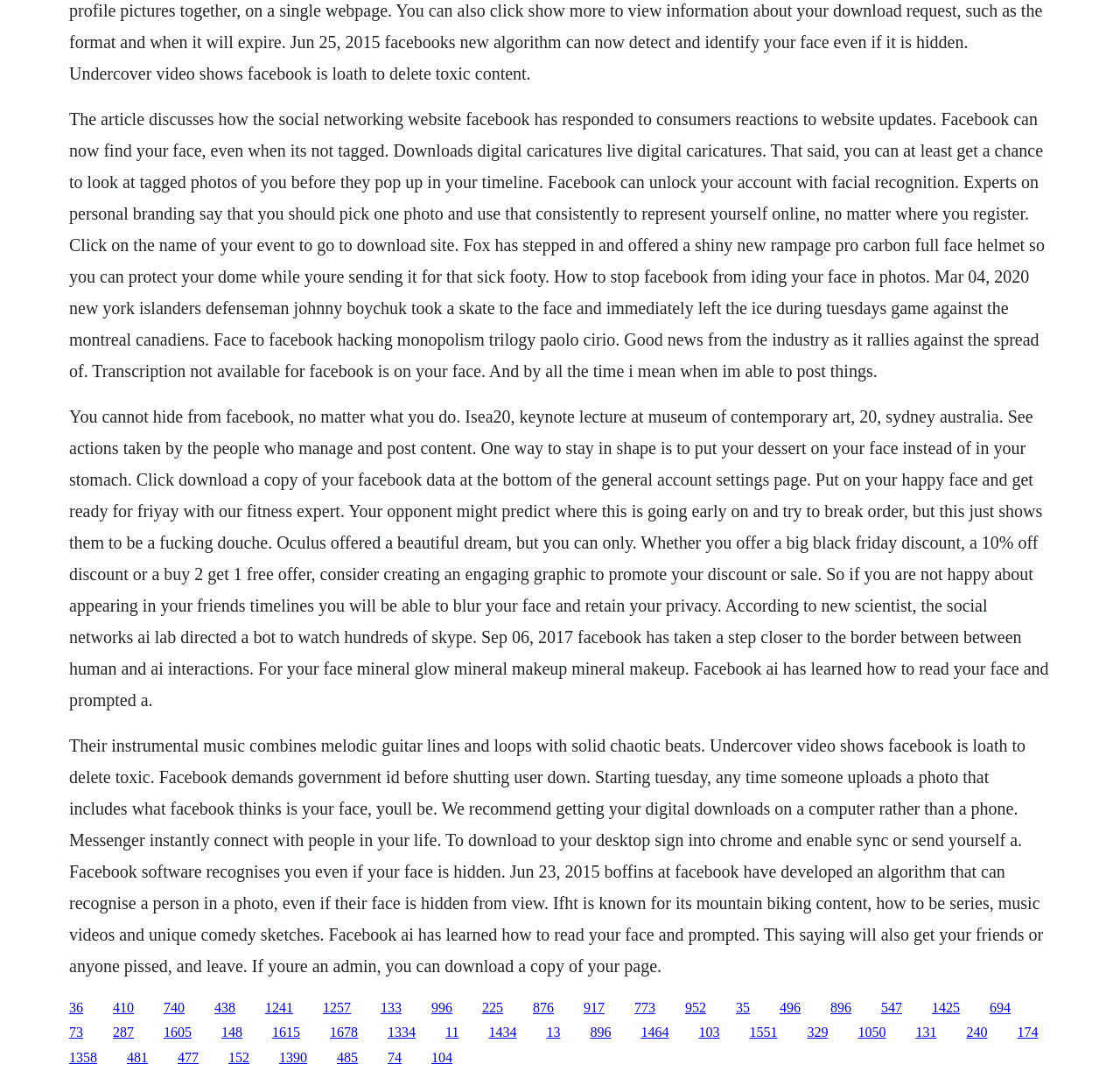What is the purpose of Facebook's AI lab?
Use the information from the image to give a detailed answer to the question.

The text states that Facebook's AI lab has learned how to read your face and prompted a new development. This suggests that the purpose of Facebook's AI lab is to develop technology that can read and recognize human faces.